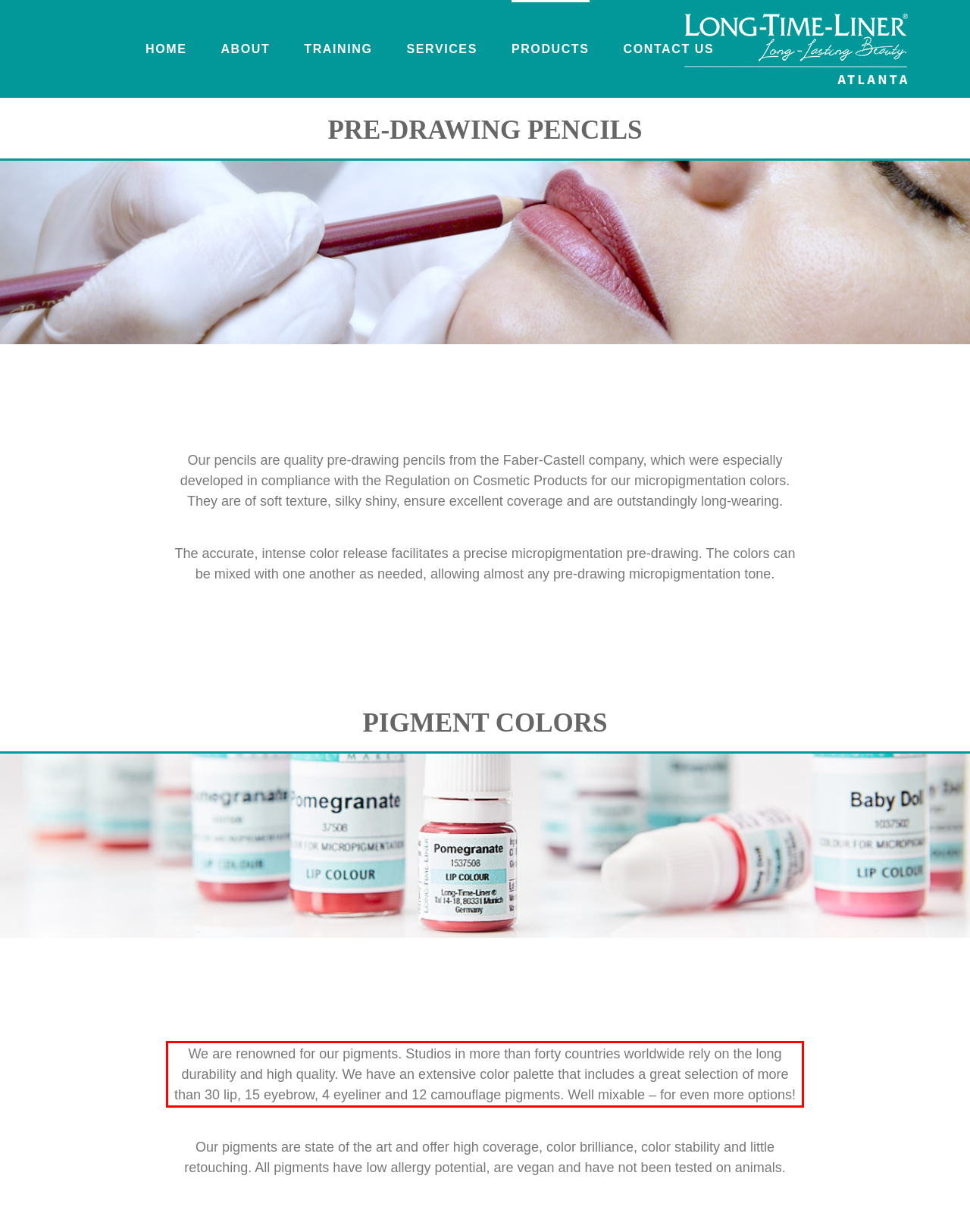You have a screenshot of a webpage with a UI element highlighted by a red bounding box. Use OCR to obtain the text within this highlighted area.

We are renowned for our pigments. Studios in more than forty countries worldwide rely on the long durability and high quality. We have an extensive color palette that includes a great selection of more than 30 lip, 15 eyebrow, 4 eyeliner and 12 camouflage pigments. Well mixable – for even more options!